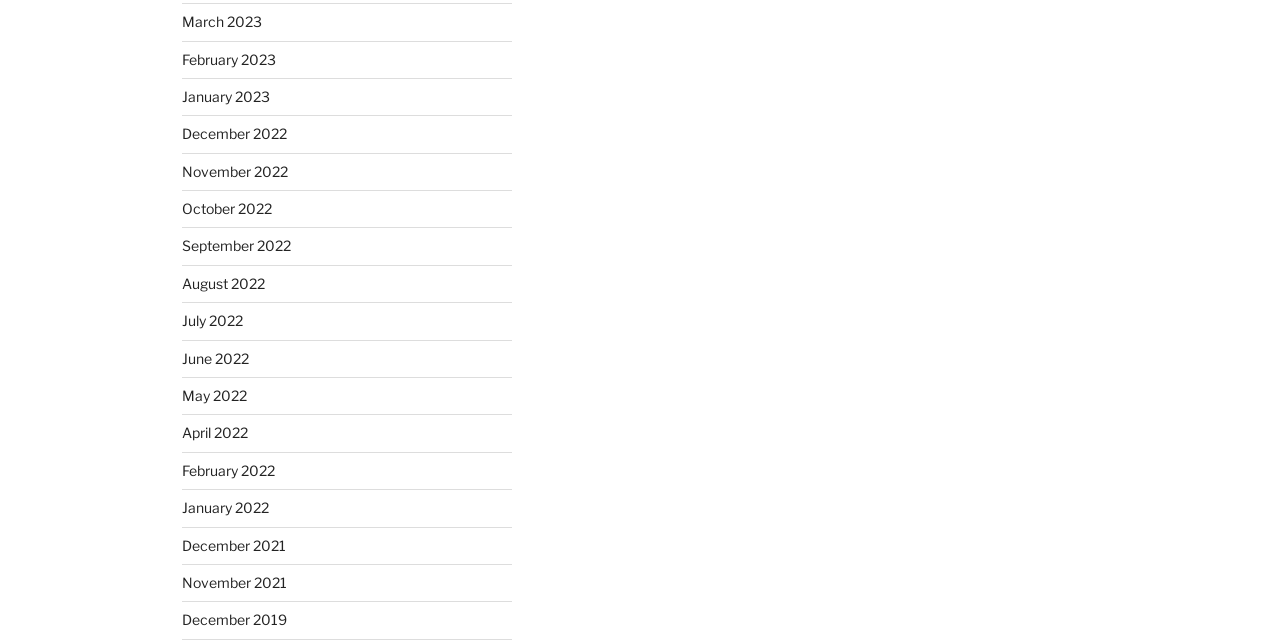Find the bounding box of the element with the following description: "August 2022". The coordinates must be four float numbers between 0 and 1, formatted as [left, top, right, bottom].

[0.142, 0.428, 0.207, 0.455]